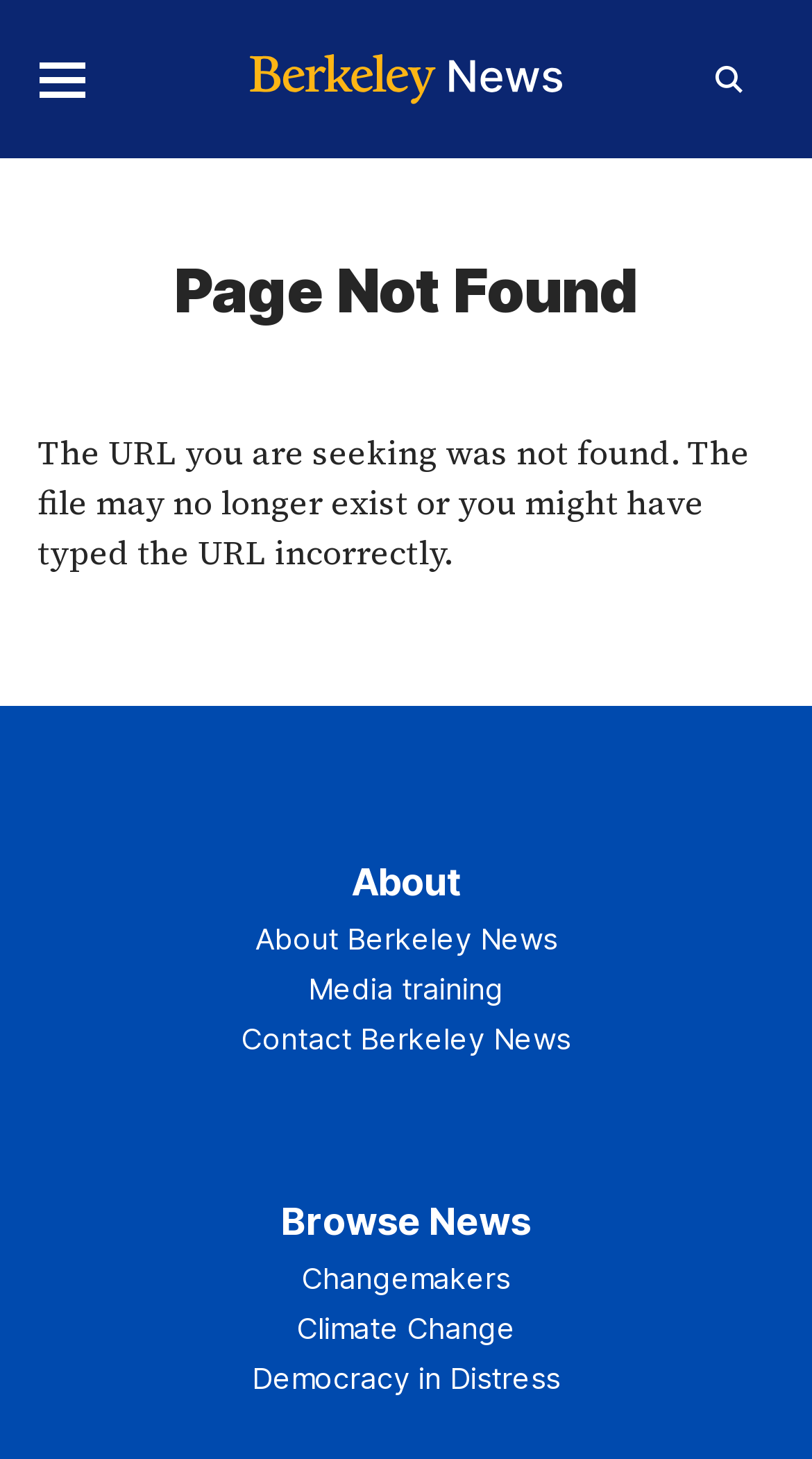Can you identify and provide the main heading of the webpage?

Page Not Found